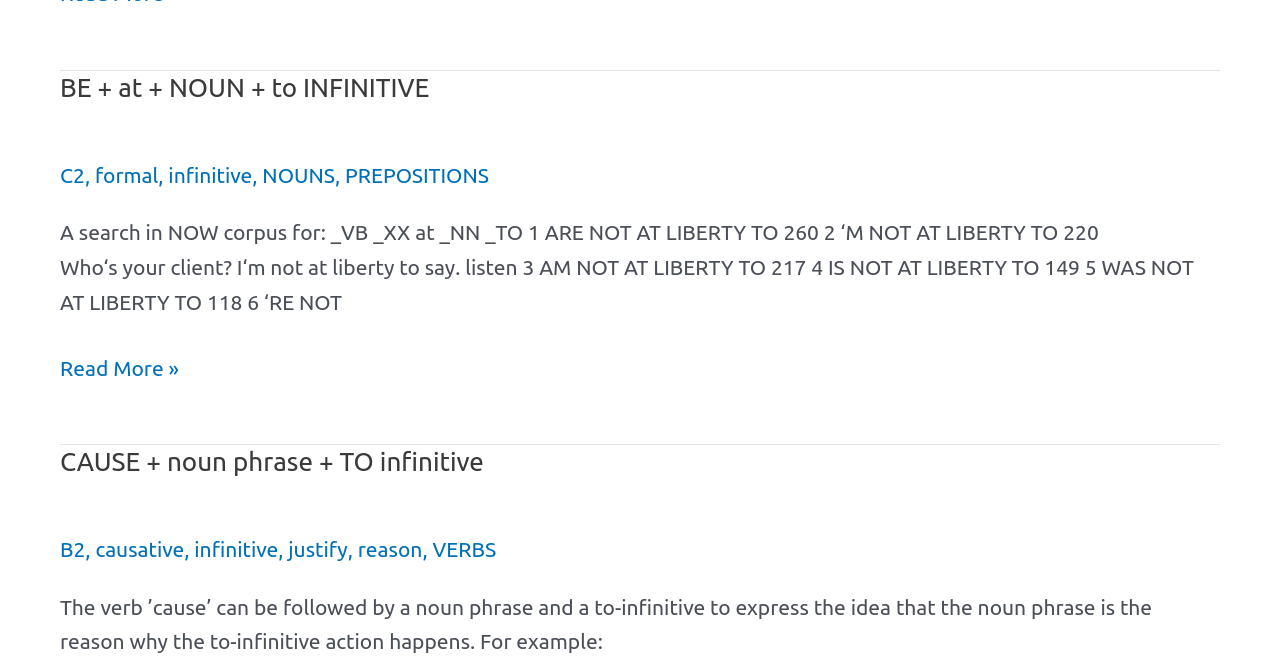What is the grammatical structure discussed in the third section?
Provide an in-depth and detailed explanation in response to the question.

The third section of the webpage discusses the grammatical structure 'CAUSE + noun phrase + TO infinitive', which is evident from the heading and the link 'CAUSE + noun phrase + TO infinitive' within that section.